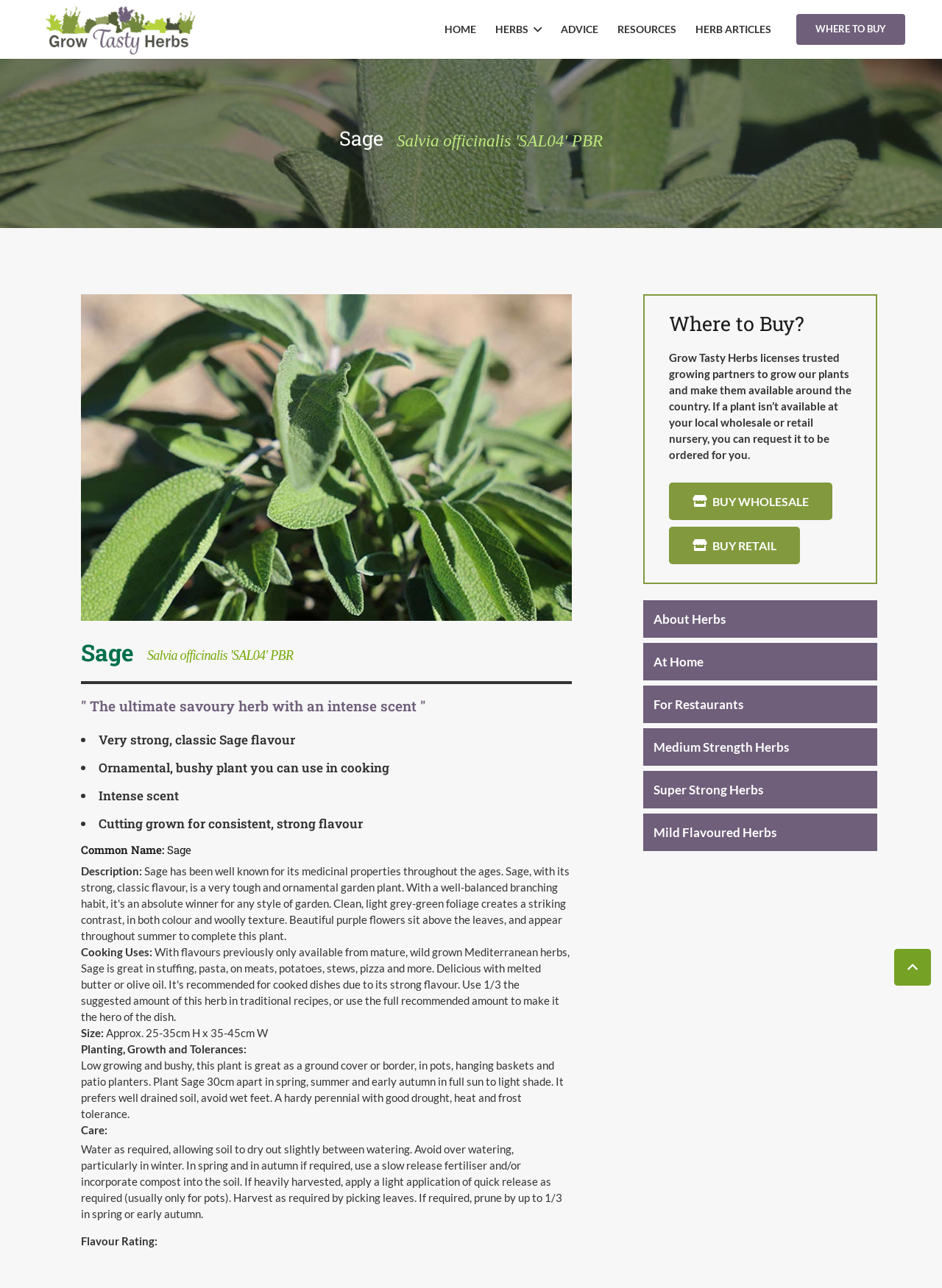Please identify the coordinates of the bounding box for the clickable region that will accomplish this instruction: "Click the HOME link".

[0.462, 0.009, 0.515, 0.037]